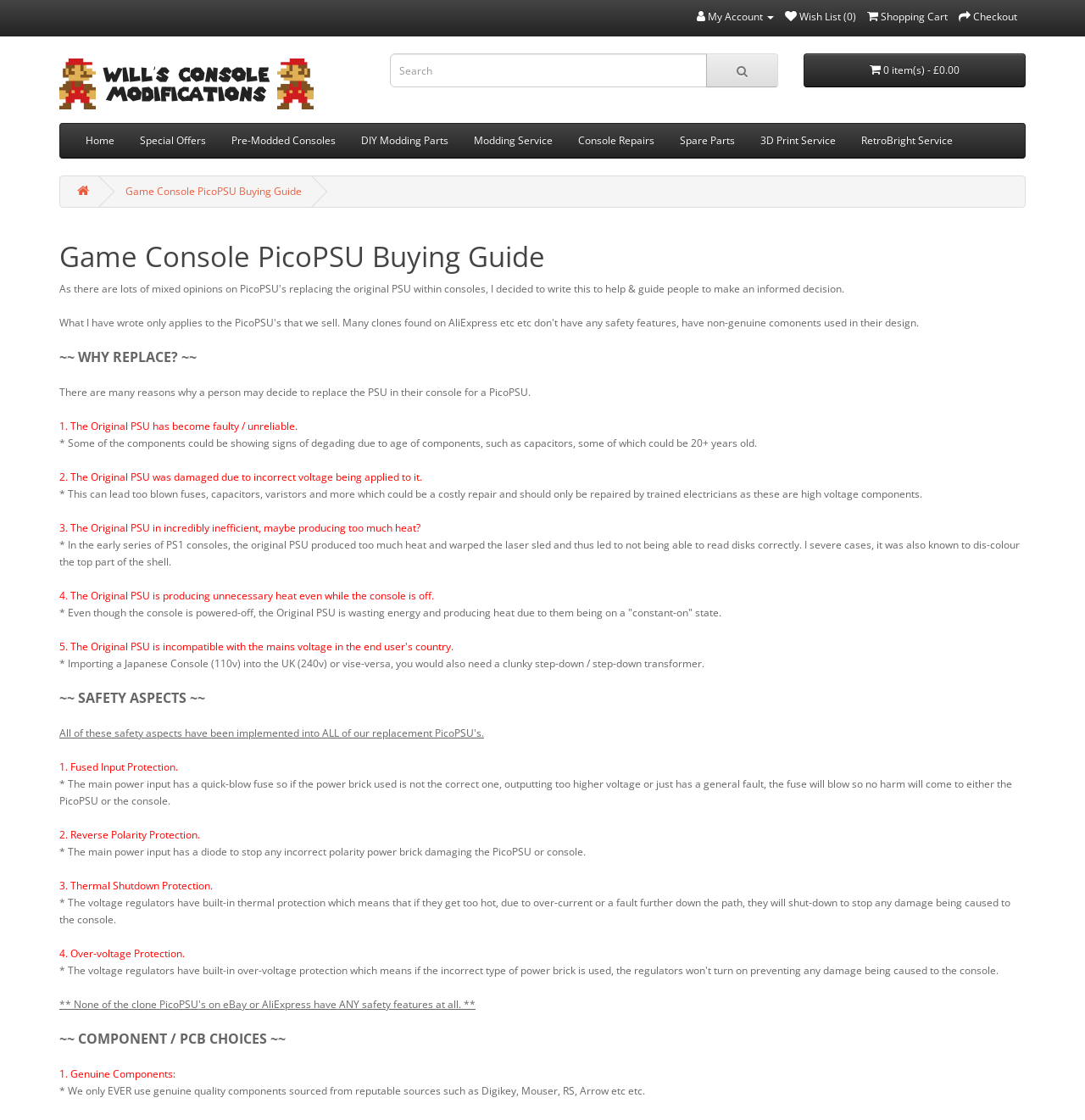Please give a succinct answer using a single word or phrase:
How many reasons are mentioned for replacing the original PSU?

4 reasons